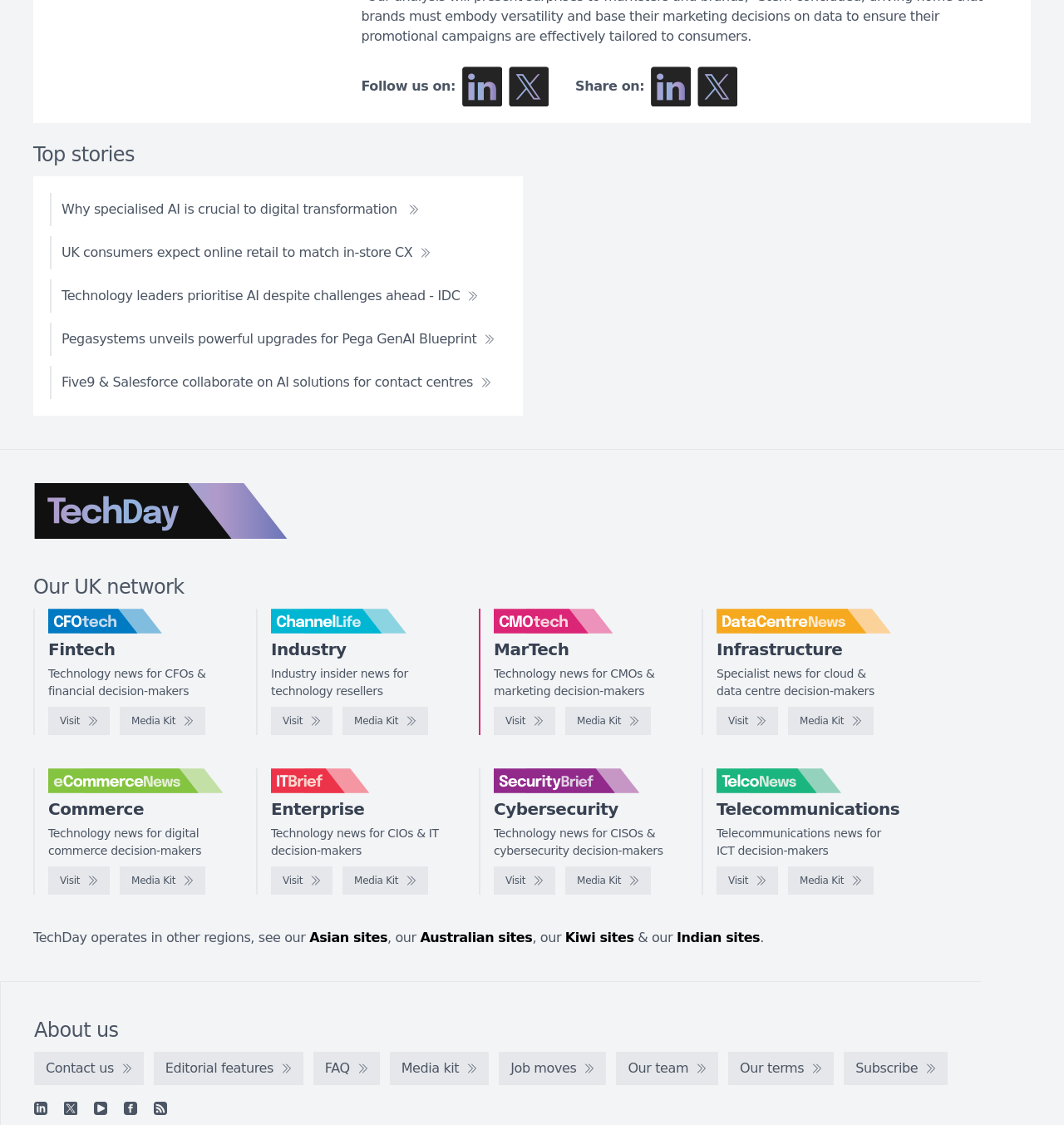What is the common theme among the links in the 'Top stories' section?
Answer the question with a detailed and thorough explanation.

The links in the 'Top stories' section all have titles related to technology and business, such as AI, digital transformation, and technology leaders, indicating that the common theme among these links is the intersection of technology and business.